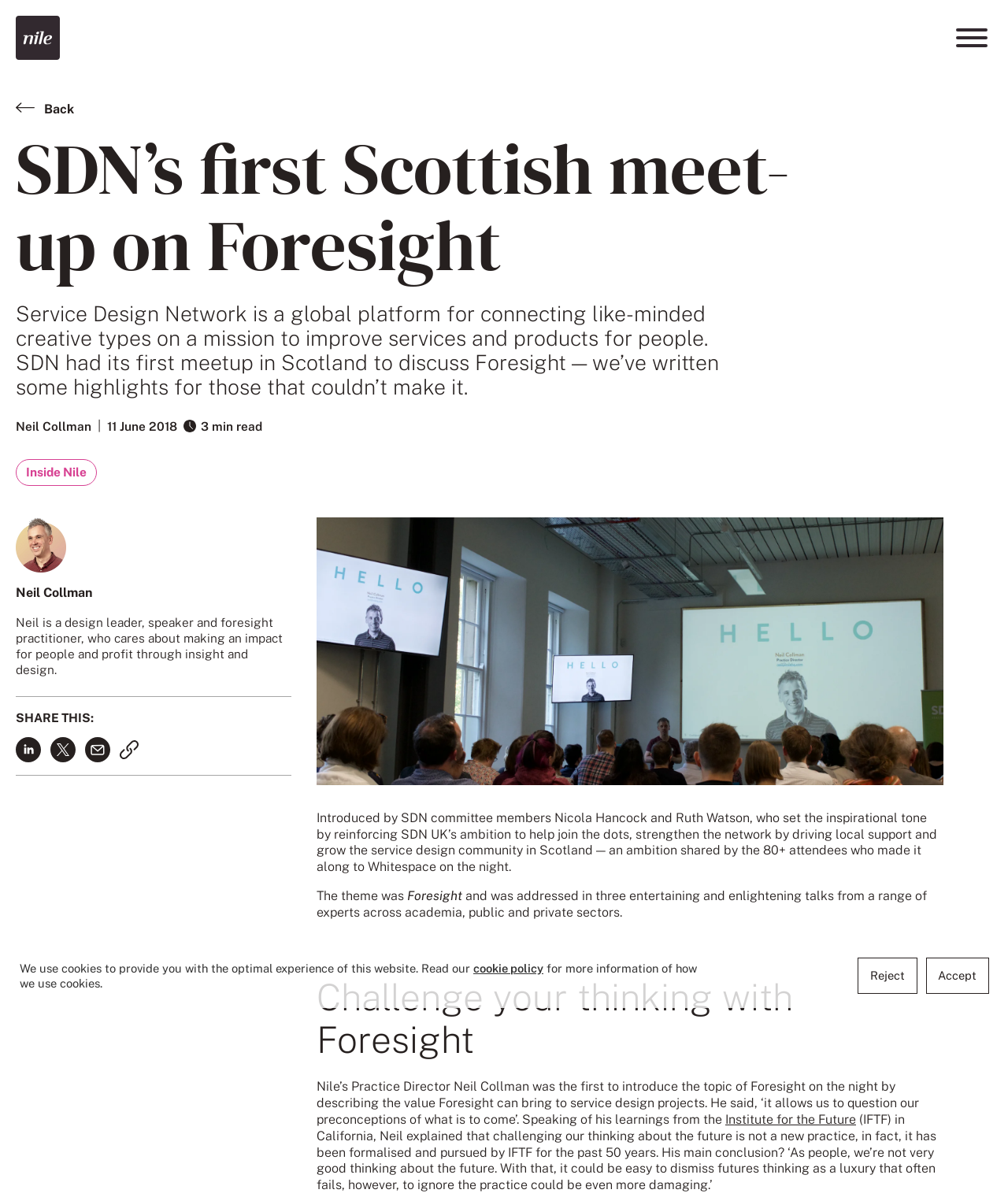Identify the bounding box coordinates for the UI element described by the following text: "title="Share this on LinkedIn"". Provide the coordinates as four float numbers between 0 and 1, in the format [left, top, right, bottom].

[0.016, 0.616, 0.041, 0.637]